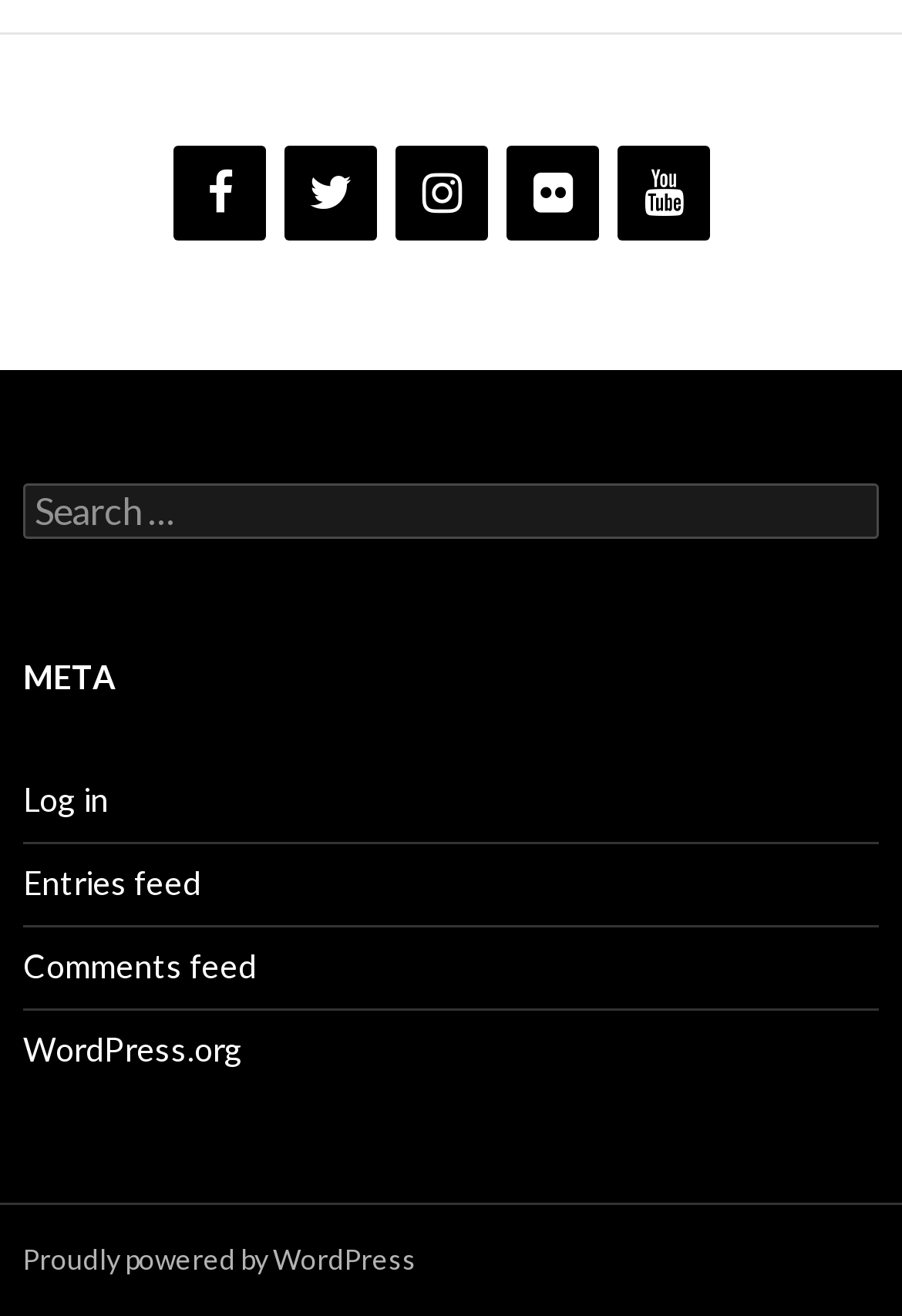Use a single word or phrase to answer this question: 
How many social media links are available?

6